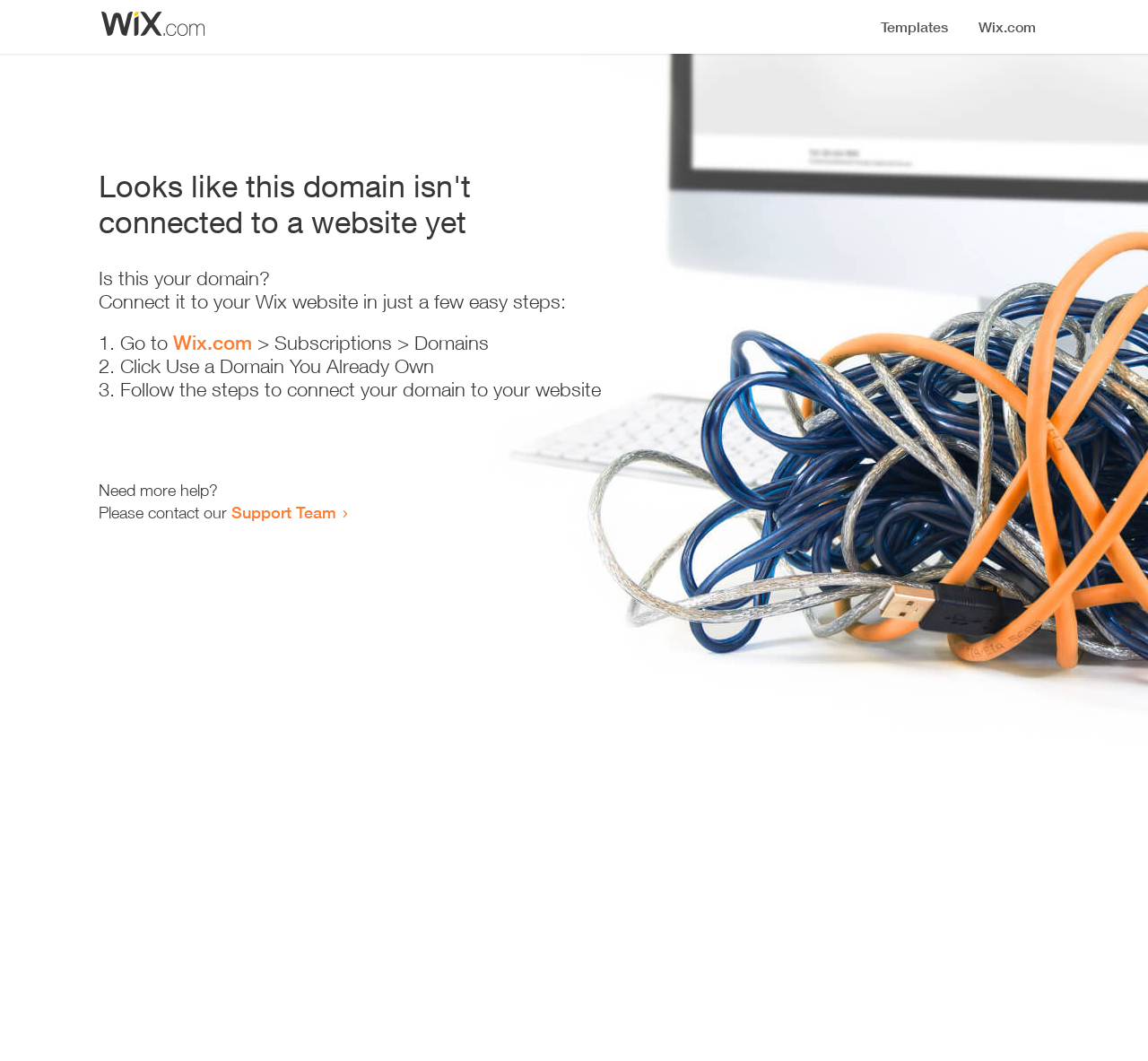Please find the top heading of the webpage and generate its text.

Looks like this domain isn't
connected to a website yet